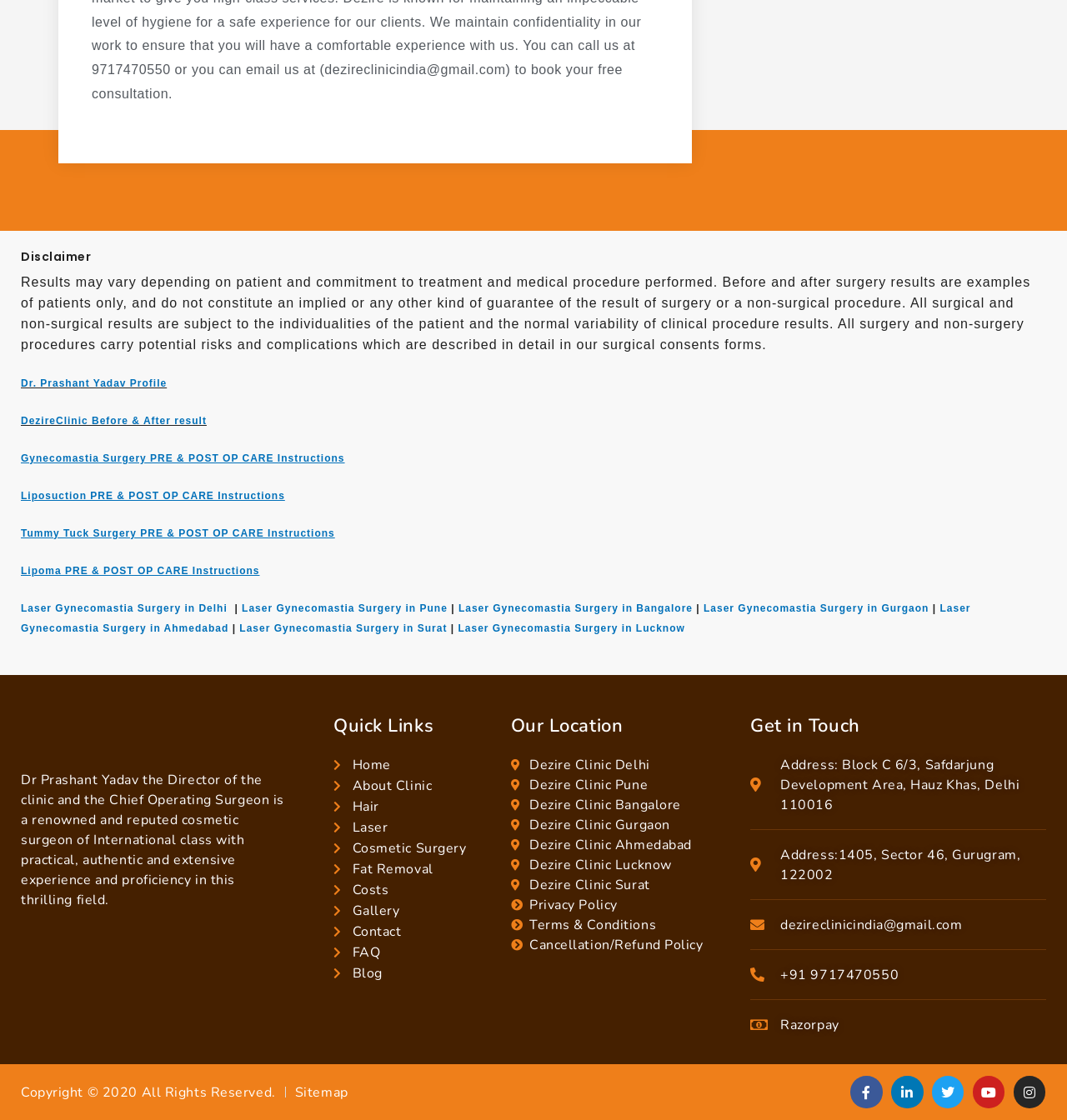Determine the bounding box coordinates (top-left x, top-left y, bottom-right x, bottom-right y) of the UI element described in the following text: Laser Gynecomastia Surgery in Delhi

[0.02, 0.538, 0.213, 0.548]